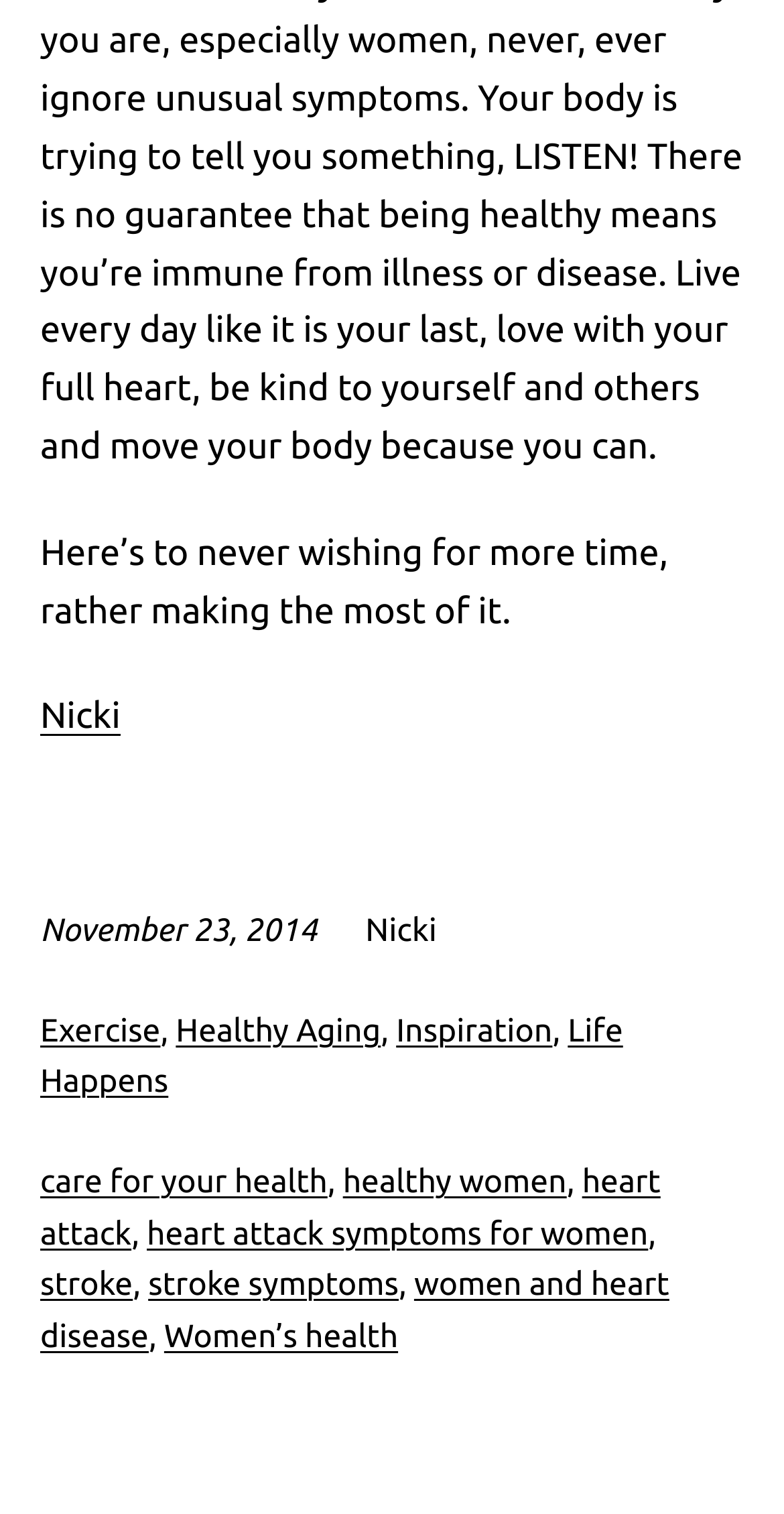Please use the details from the image to answer the following question comprehensively:
What is the focus of the webpage?

The webpage appears to focus on women's health, as evidenced by the topics mentioned, such as heart attack symptoms for women, stroke symptoms, and women and heart disease. The webpage likely provides information and resources related to women's health and wellness.